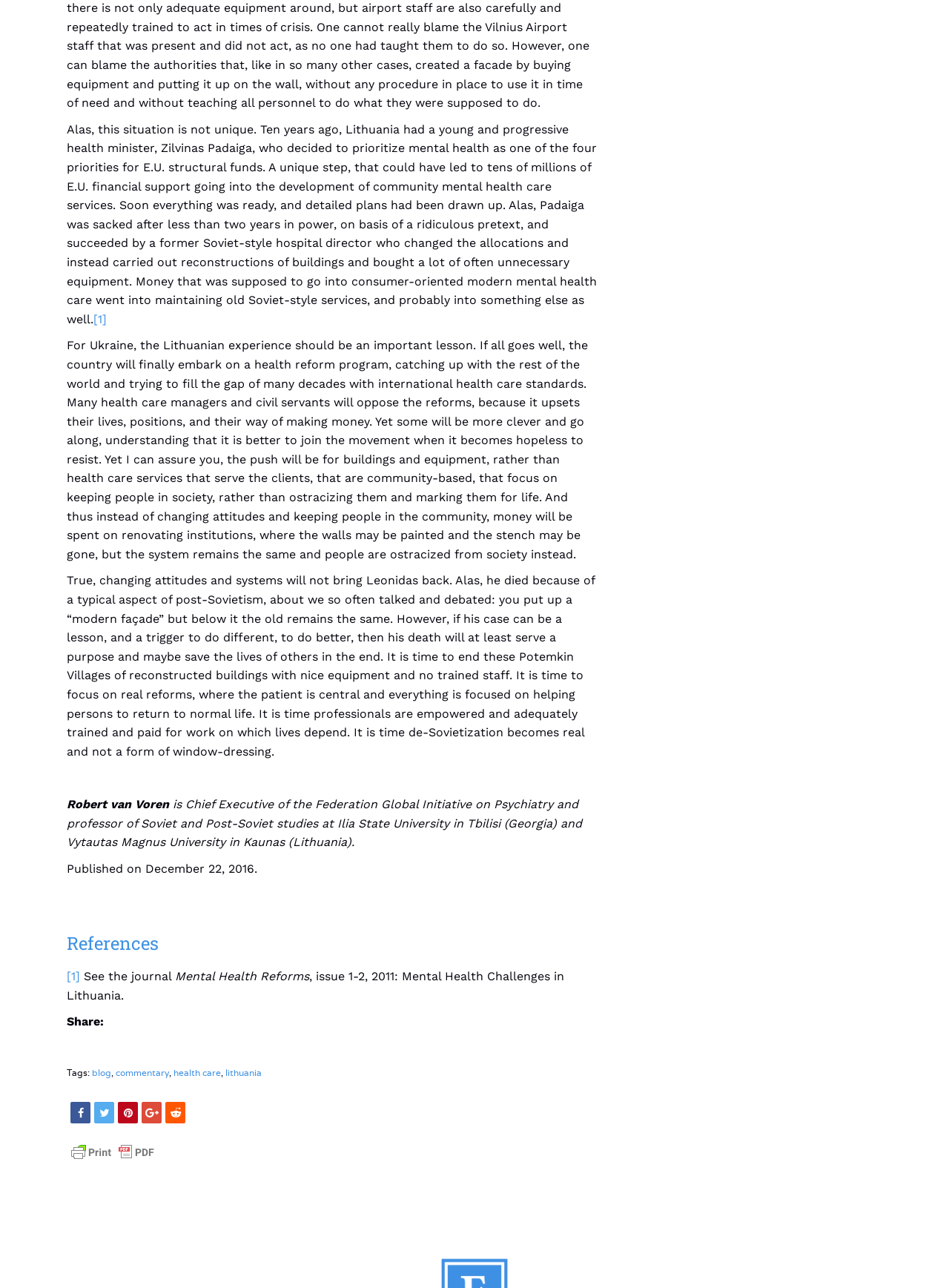Identify and provide the bounding box coordinates of the UI element described: "lithuania". The coordinates should be formatted as [left, top, right, bottom], with each number being a float between 0 and 1.

[0.238, 0.828, 0.276, 0.837]